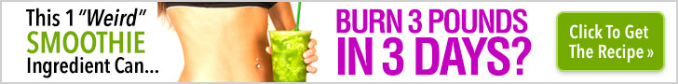What is the theme of the image?
Please respond to the question with as much detail as possible.

The image features a person holding a green smoothie, which is a healthy drink, and the text emphasizes quick weight loss results, indicating that the theme of the image is fitness and health.